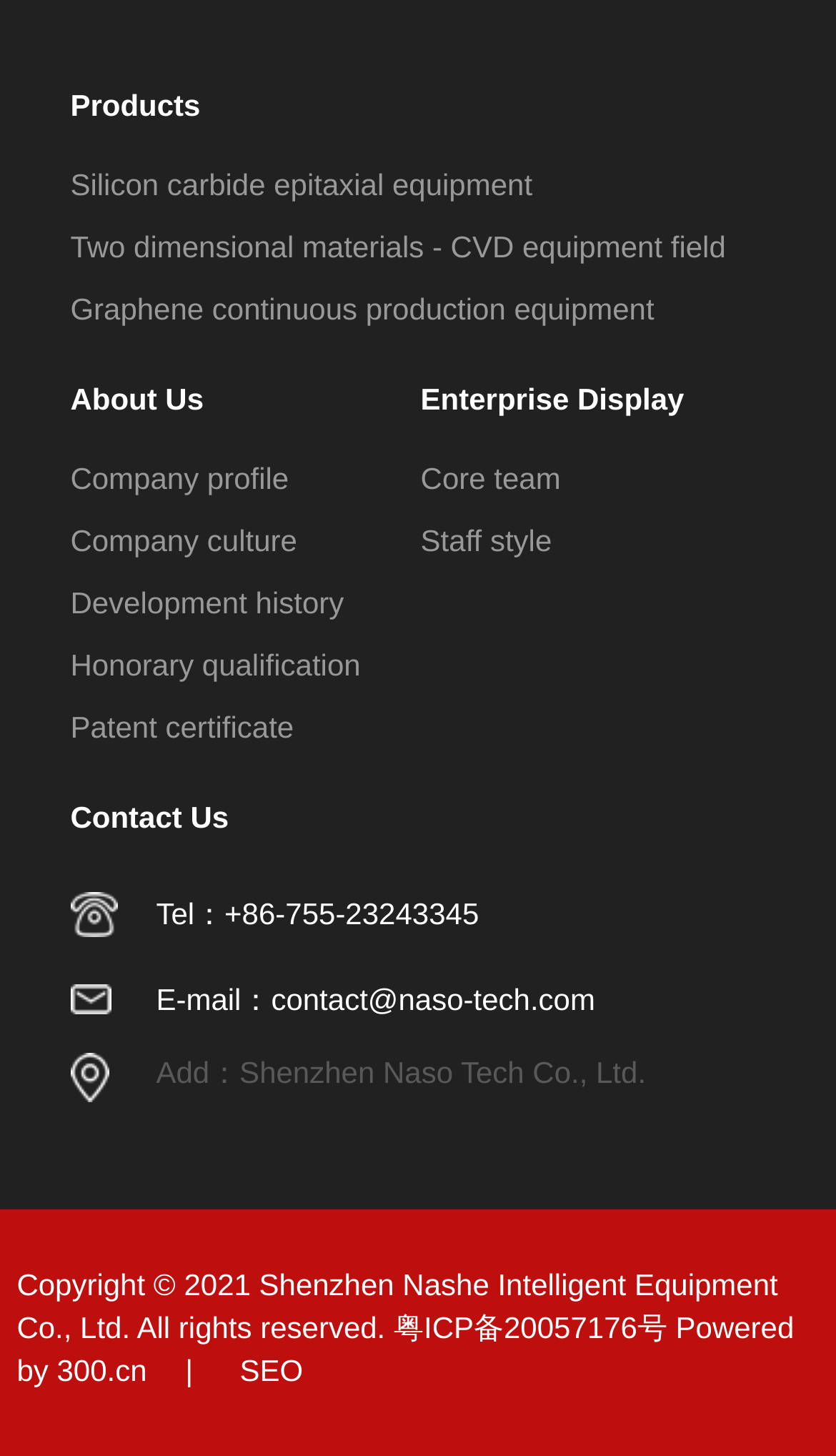Based on the image, provide a detailed response to the question:
What is the company's contact email?

The contact email can be found in the 'Contact Us' section, which is located at the bottom left of the webpage. The email address is provided as a link, and it is 'contact@naso-tech.com'.